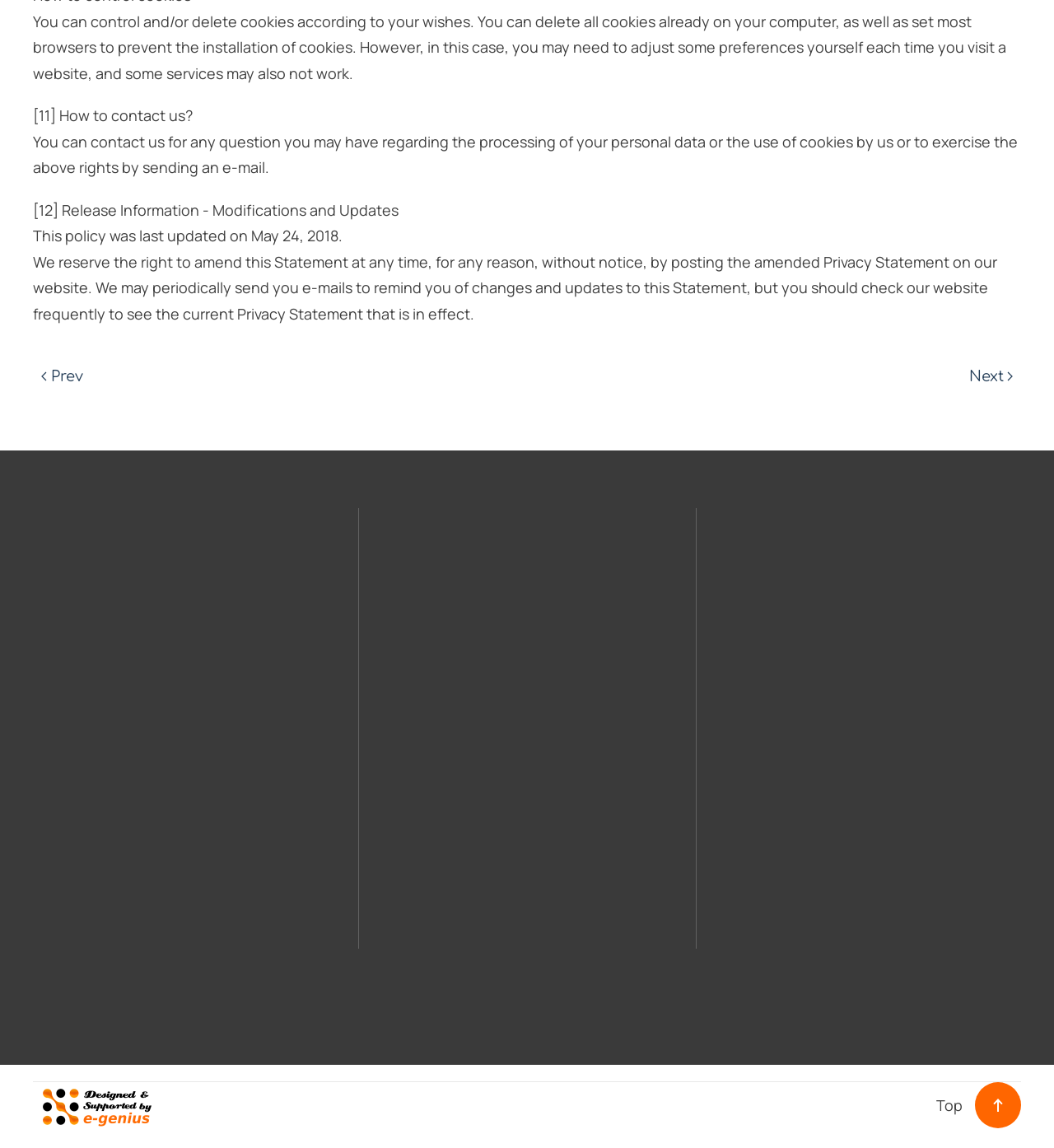Specify the bounding box coordinates of the element's region that should be clicked to achieve the following instruction: "Go back to top". The bounding box coordinates consist of four float numbers between 0 and 1, in the format [left, top, right, bottom].

[0.925, 0.943, 0.969, 0.983]